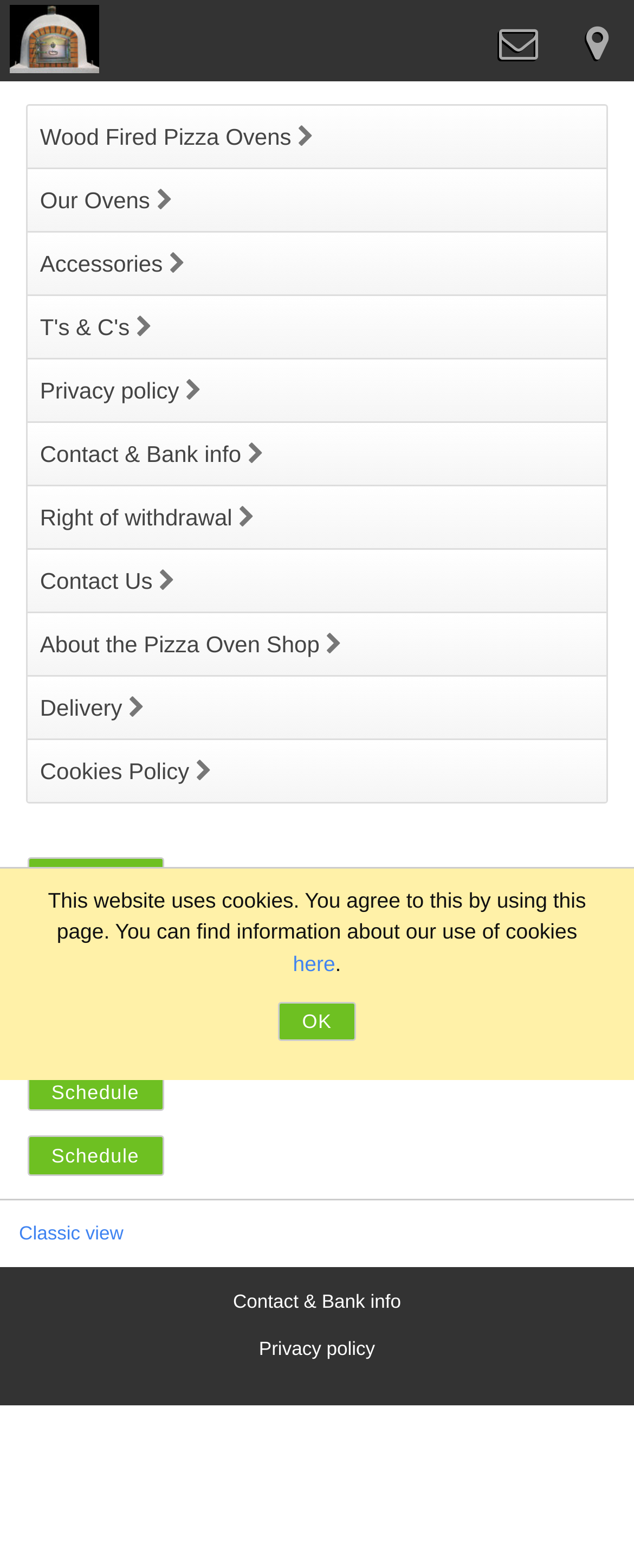Respond with a single word or phrase to the following question:
How many links are in the footer section?

2